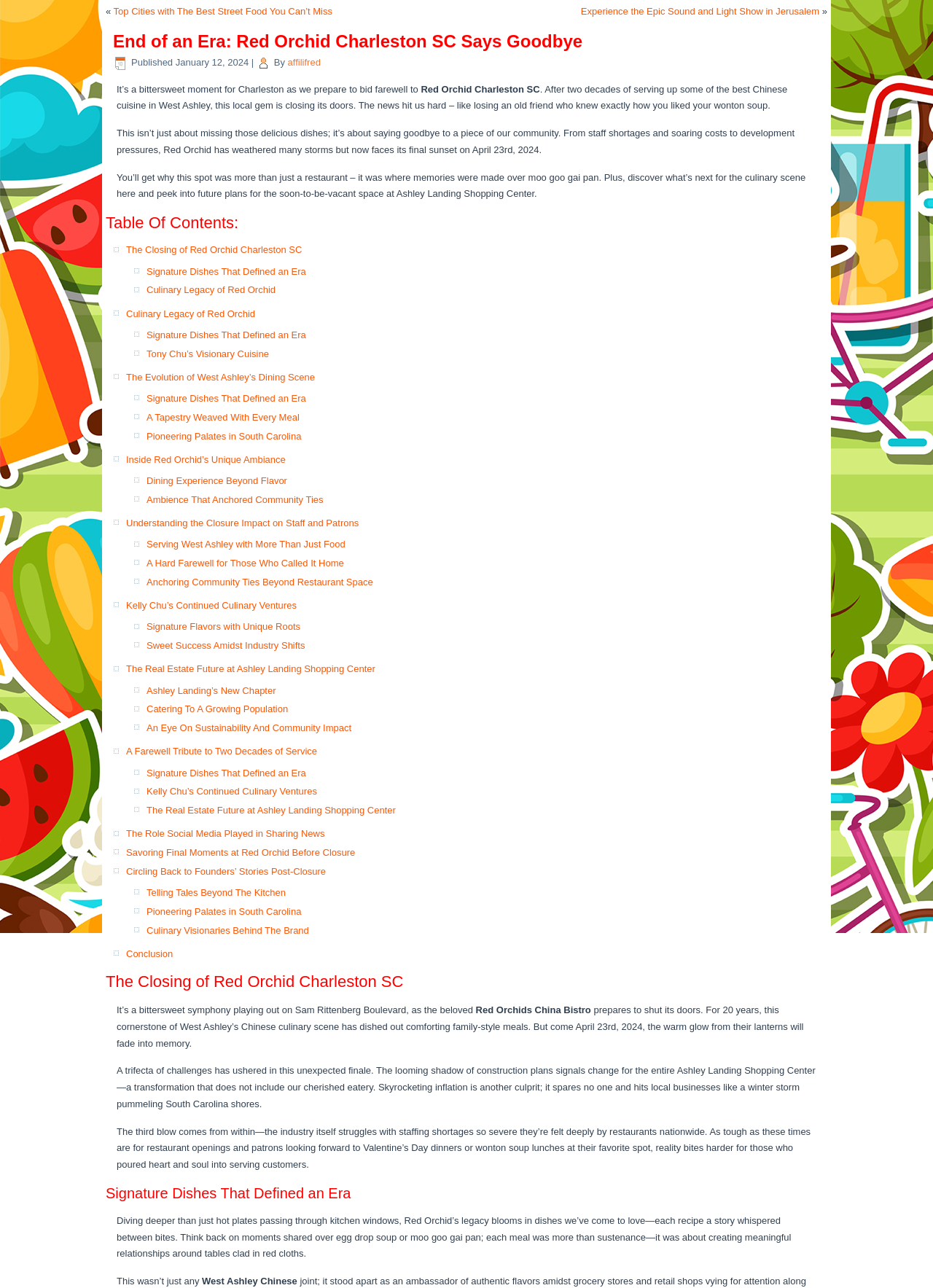Who is the person mentioned as having a continued culinary venture?
Based on the image, answer the question with as much detail as possible.

The article mentions Kelly Chu as the person who will continue to pursue culinary ventures after the closure of Red Orchid. This is mentioned in the section 'Kelly Chu’s Continued Culinary Ventures'.